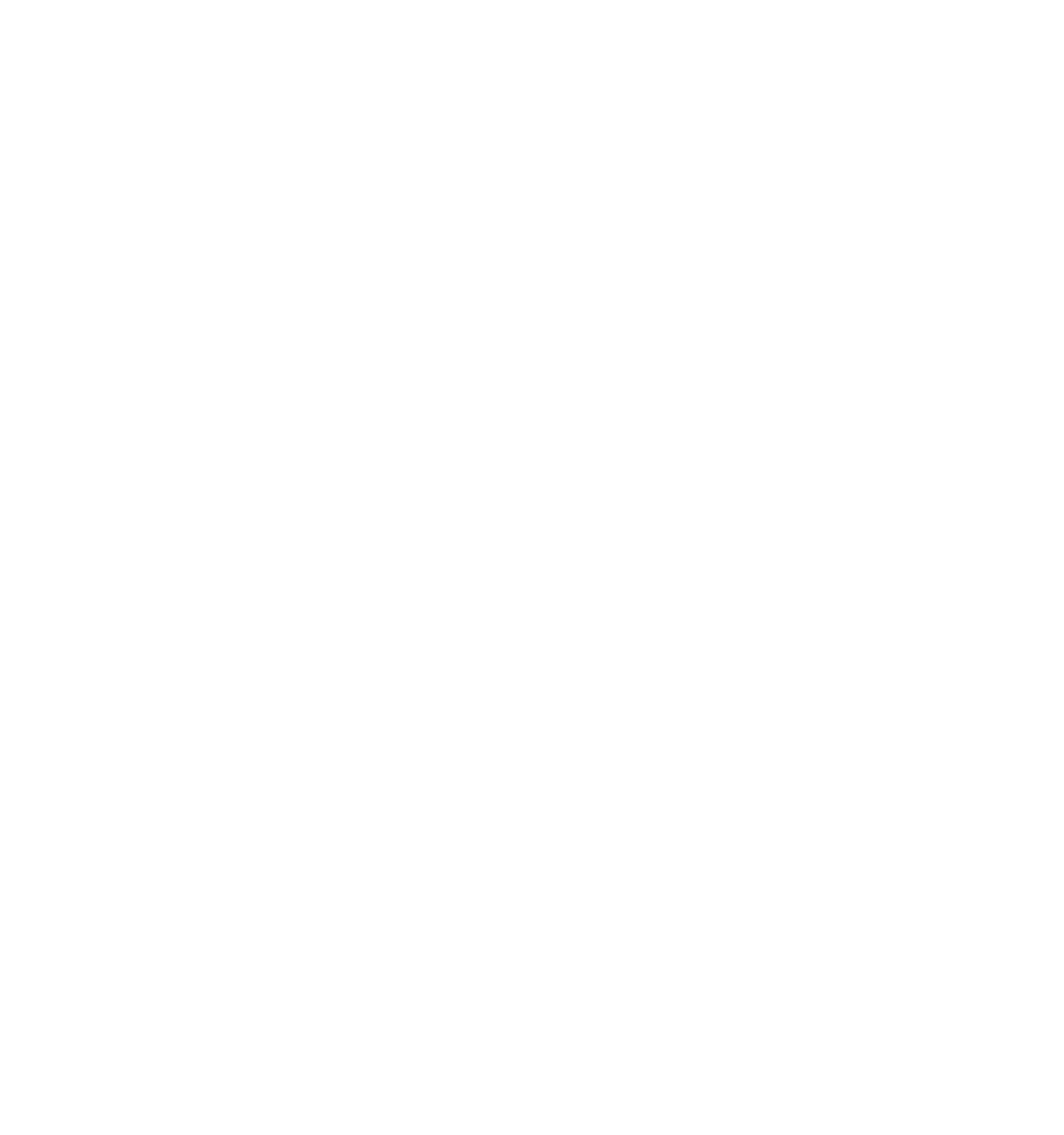From the image, can you give a detailed response to the question below:
What is the announcement about credit card fees?

The static text on the webpage announces that 'Bookings made by credit card or debit card no longer incur a fee', indicating a change in the website's payment policy.